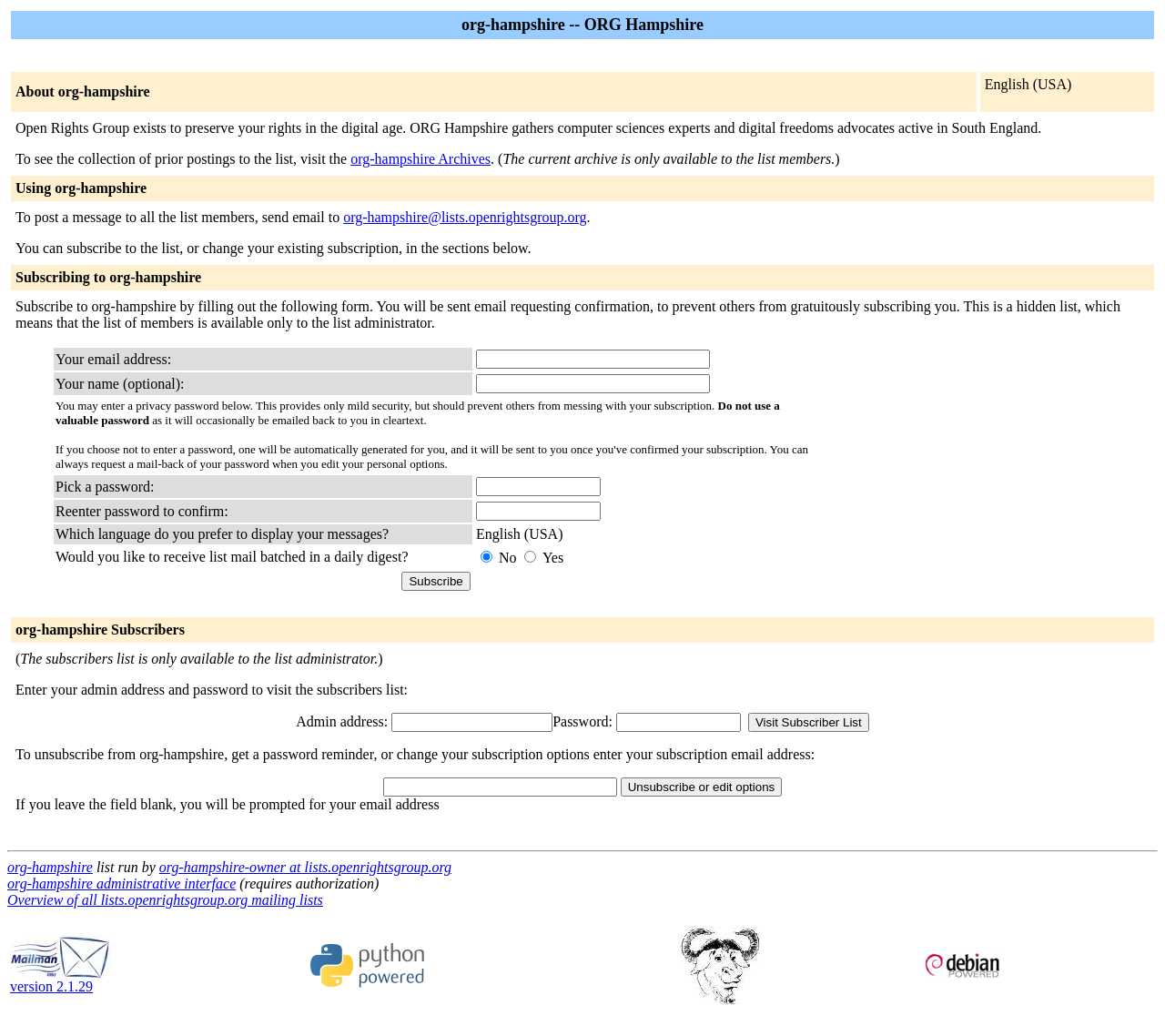Bounding box coordinates should be in the format (top-left x, top-left y, bottom-right x, bottom-right y) and all values should be floating point numbers between 0 and 1. Determine the bounding box coordinate for the UI element described as: version 2.1.29

[0.009, 0.932, 0.095, 0.96]